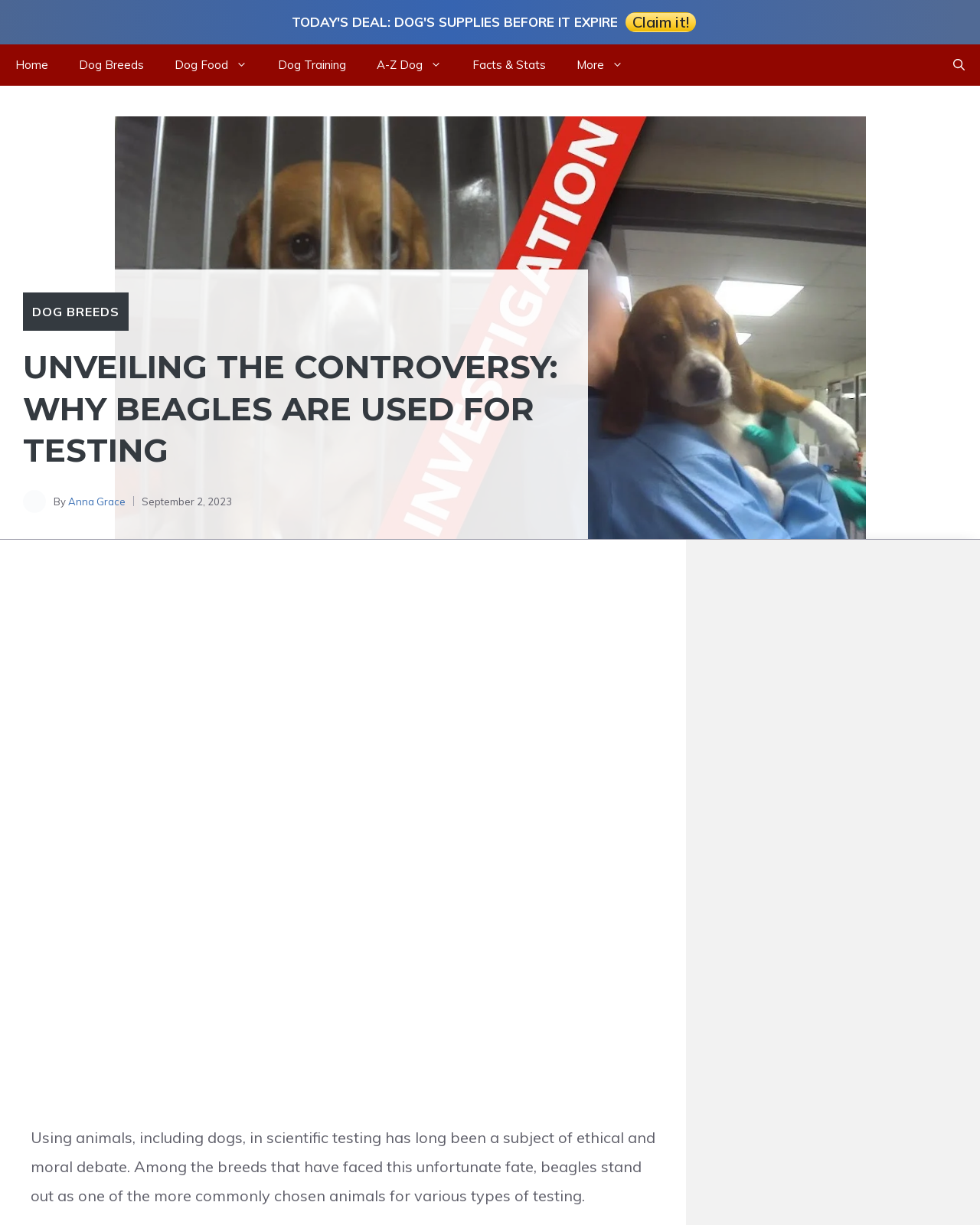Please provide a detailed answer to the question below based on the screenshot: 
What is the purpose of the button 'Claim it!'?

The button 'Claim it!' is located at the top of the page, but its purpose is not explicitly stated. It may be related to claiming a reward or accessing exclusive content, but without further context, it is unclear.